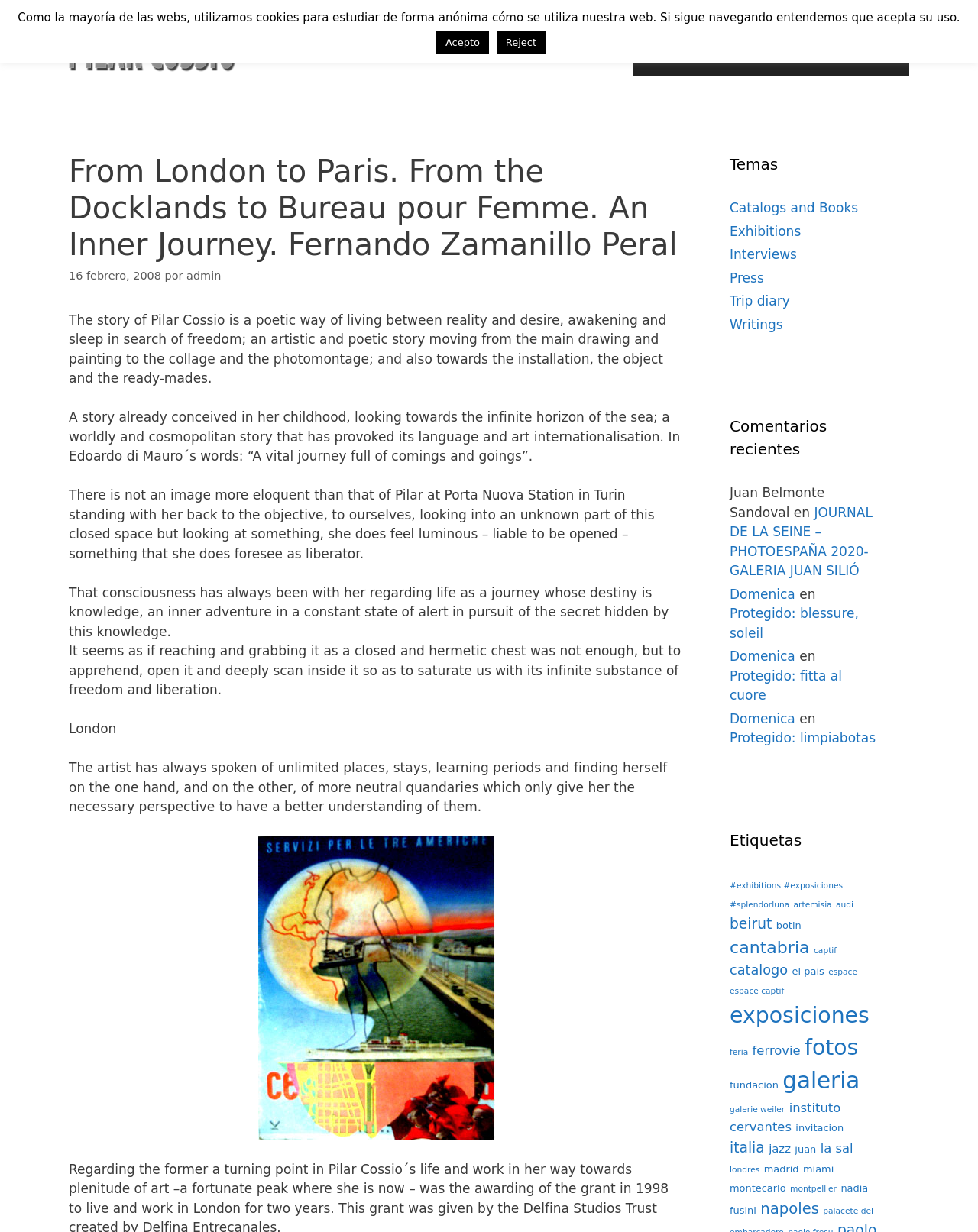Give a one-word or short-phrase answer to the following question: 
How many elements are tagged with 'exhibitions' in the webpage?

25